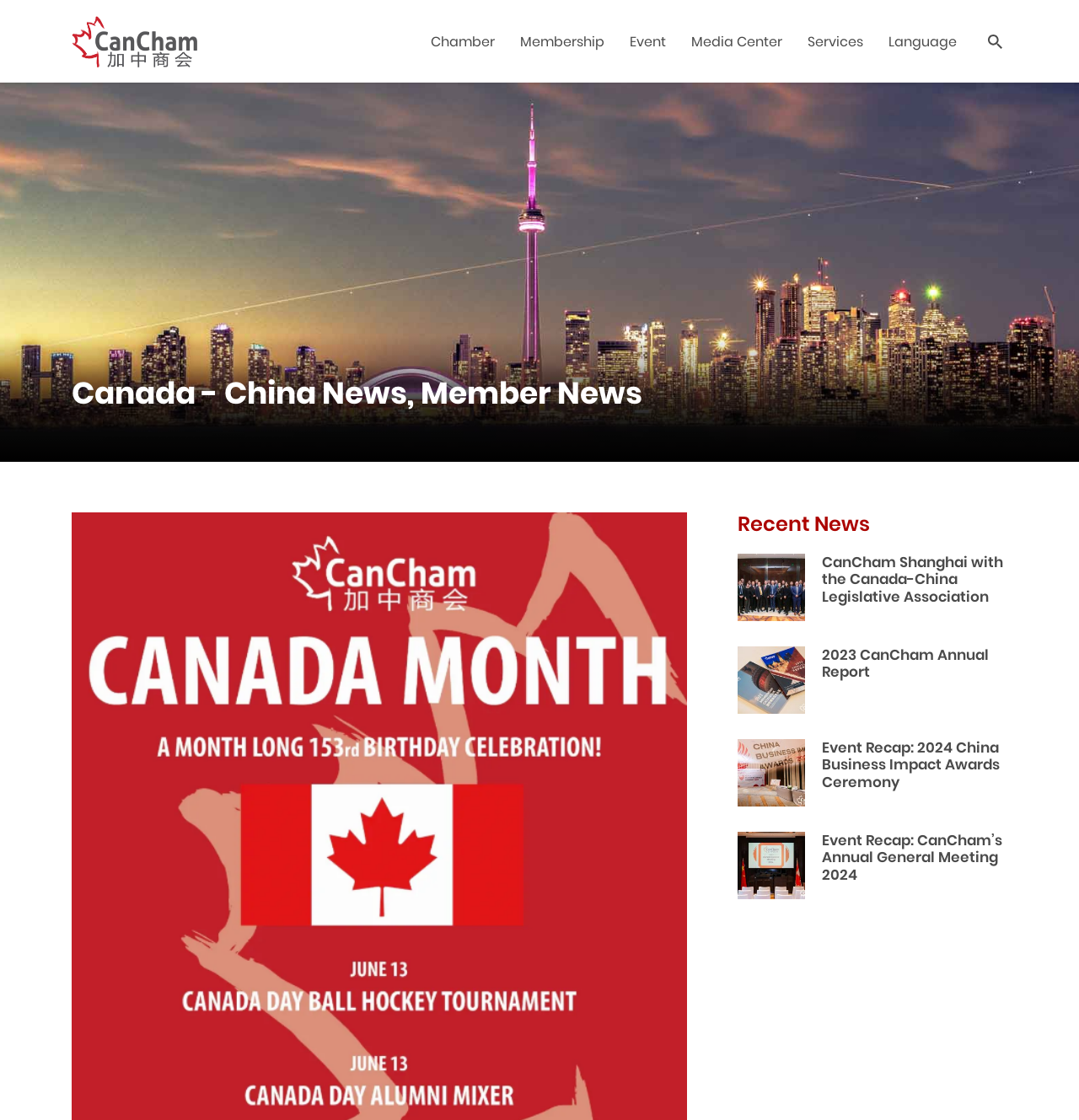Offer an extensive depiction of the webpage and its key elements.

The webpage is about CanCham Canada Month Celebration, with a prominent logo of CanCham at the top left corner. Below the logo, there are seven navigation links: Chamber, Membership, Event, Media Center, Services, and Language, aligned horizontally across the top of the page.

The main content of the page is divided into two sections. On the left side, there is a section titled "Canada - China News, Member News" with no specific content described. On the right side, there are four news articles or event recaps, each with a heading and a link to read more. The articles are stacked vertically, with the most recent one at the top. The headings of the articles are "CanCham Shanghai with the Canada-China Legislative Association", "2023 CanCham Annual Report", "Event Recap: 2024 China Business Impact Awards Ceremony", and "Event Recap: CanCham’s Annual General Meeting 2024".

Above the news articles, there is a heading "Recent News" that seems to be a category title for the four articles below it.